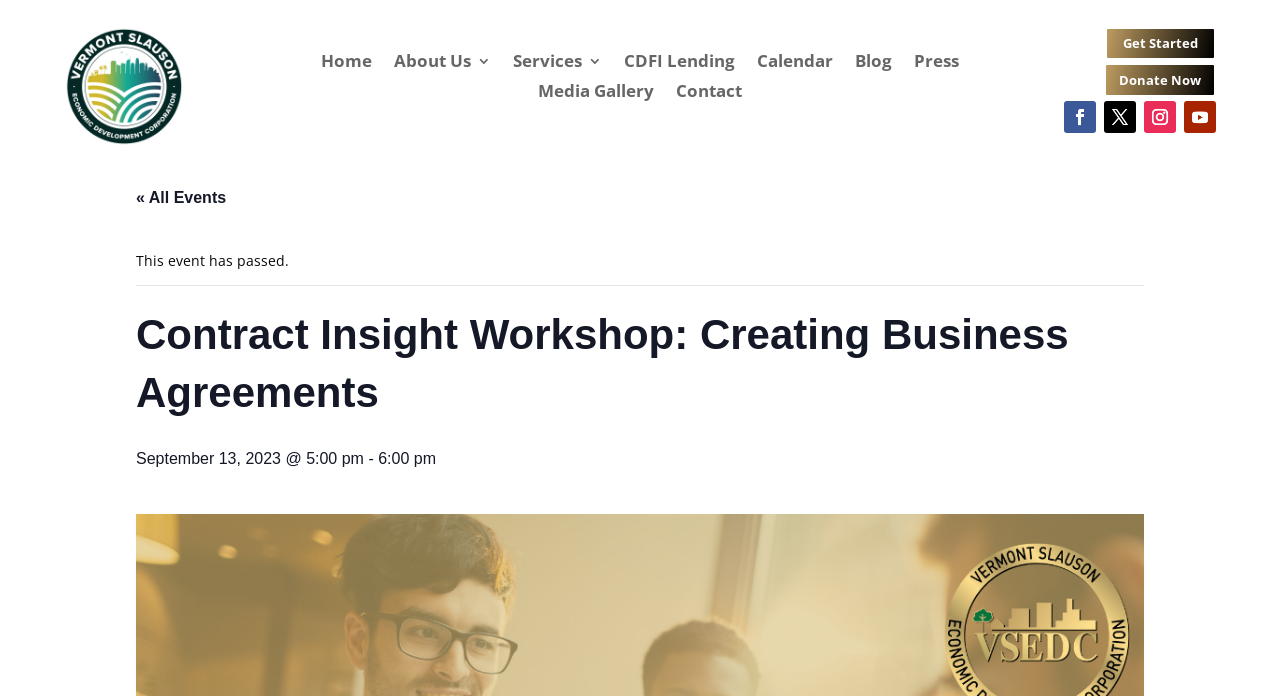Find the bounding box coordinates of the element's region that should be clicked in order to follow the given instruction: "Click Destinations". The coordinates should consist of four float numbers between 0 and 1, i.e., [left, top, right, bottom].

None